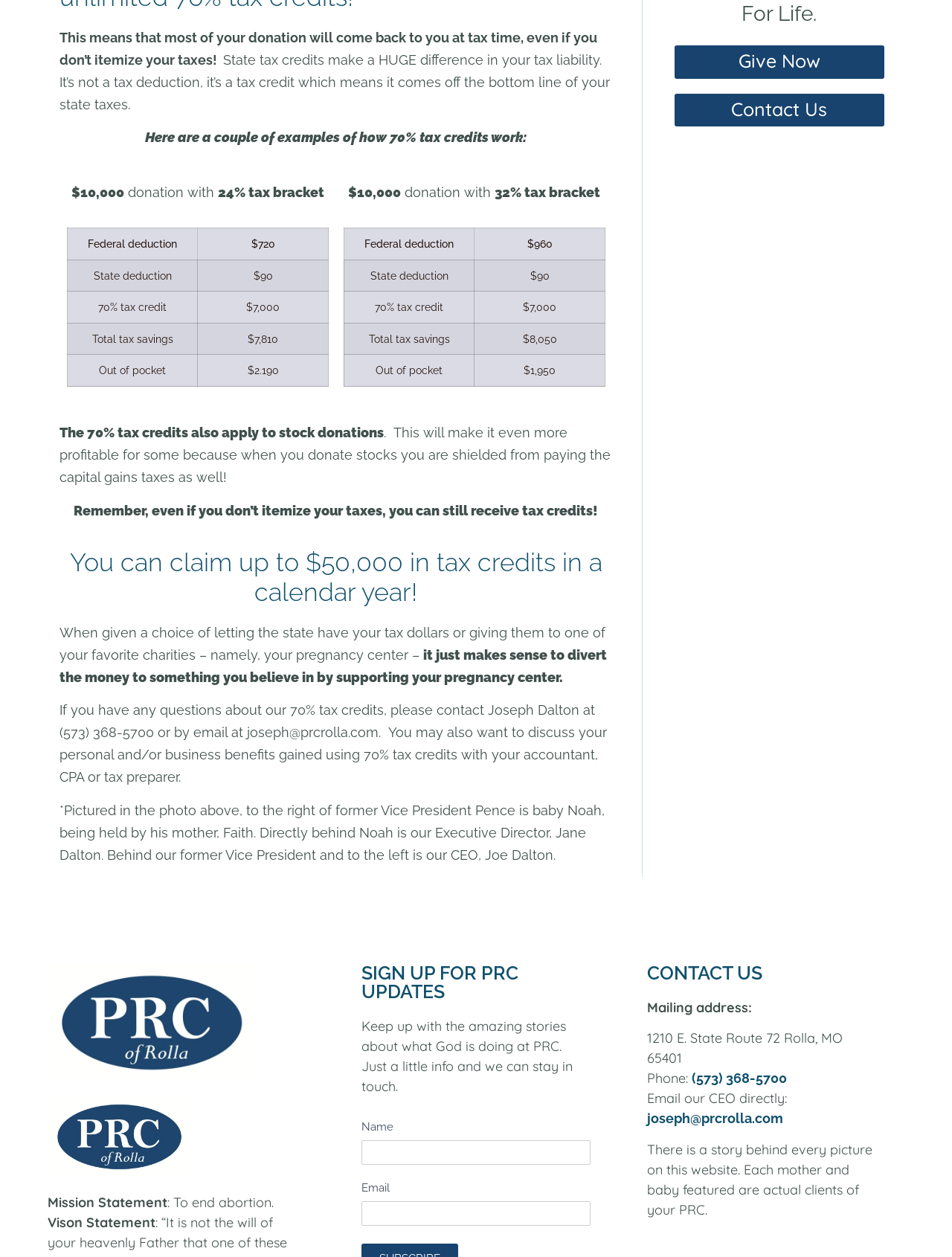Determine the bounding box for the UI element described here: "State deduction".

[0.098, 0.214, 0.18, 0.224]